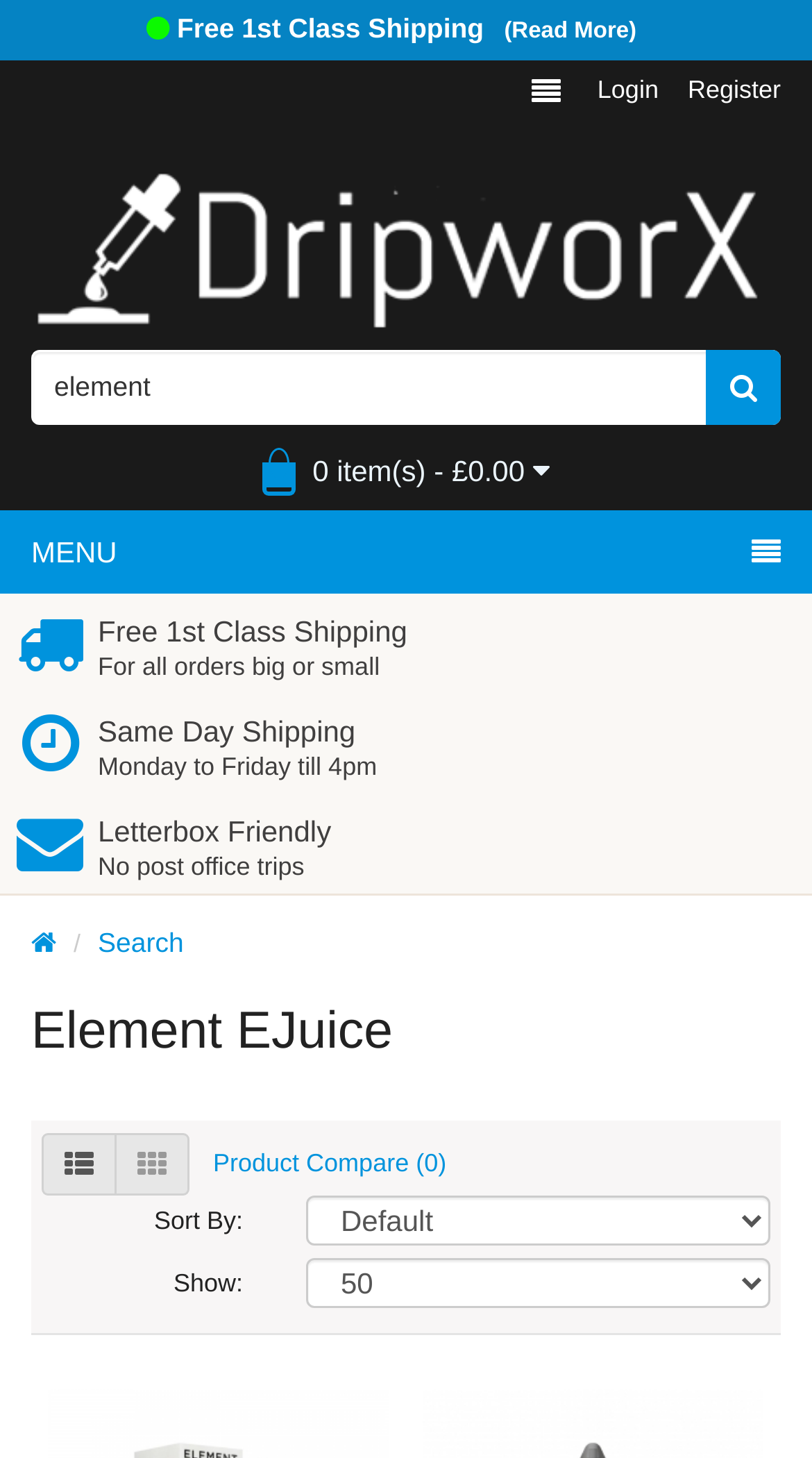Answer the question below with a single word or a brief phrase: 
What is the purpose of the search box?

To search products